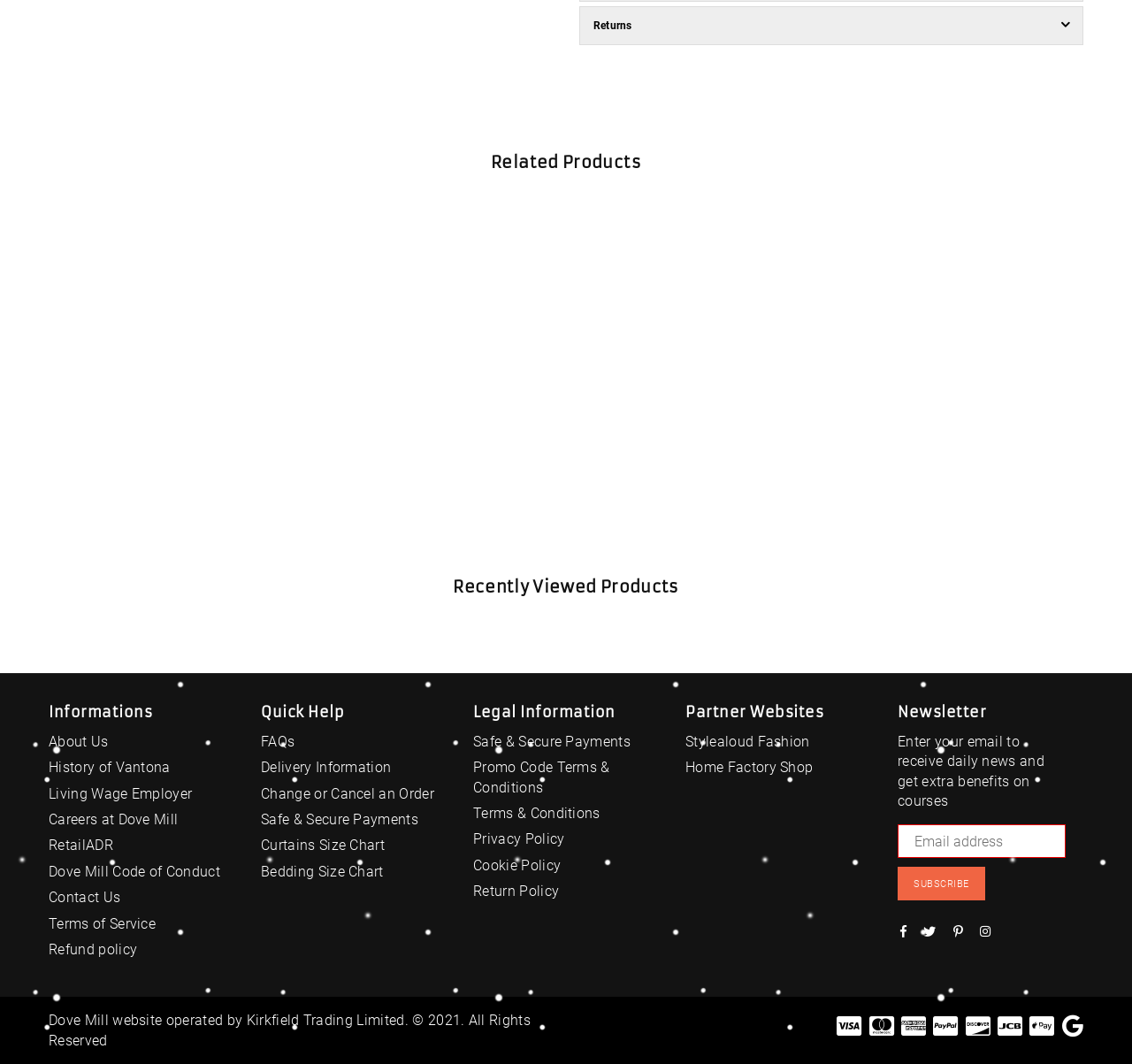Select the bounding box coordinates of the element I need to click to carry out the following instruction: "Click on the 'About Us' link".

[0.043, 0.689, 0.096, 0.705]